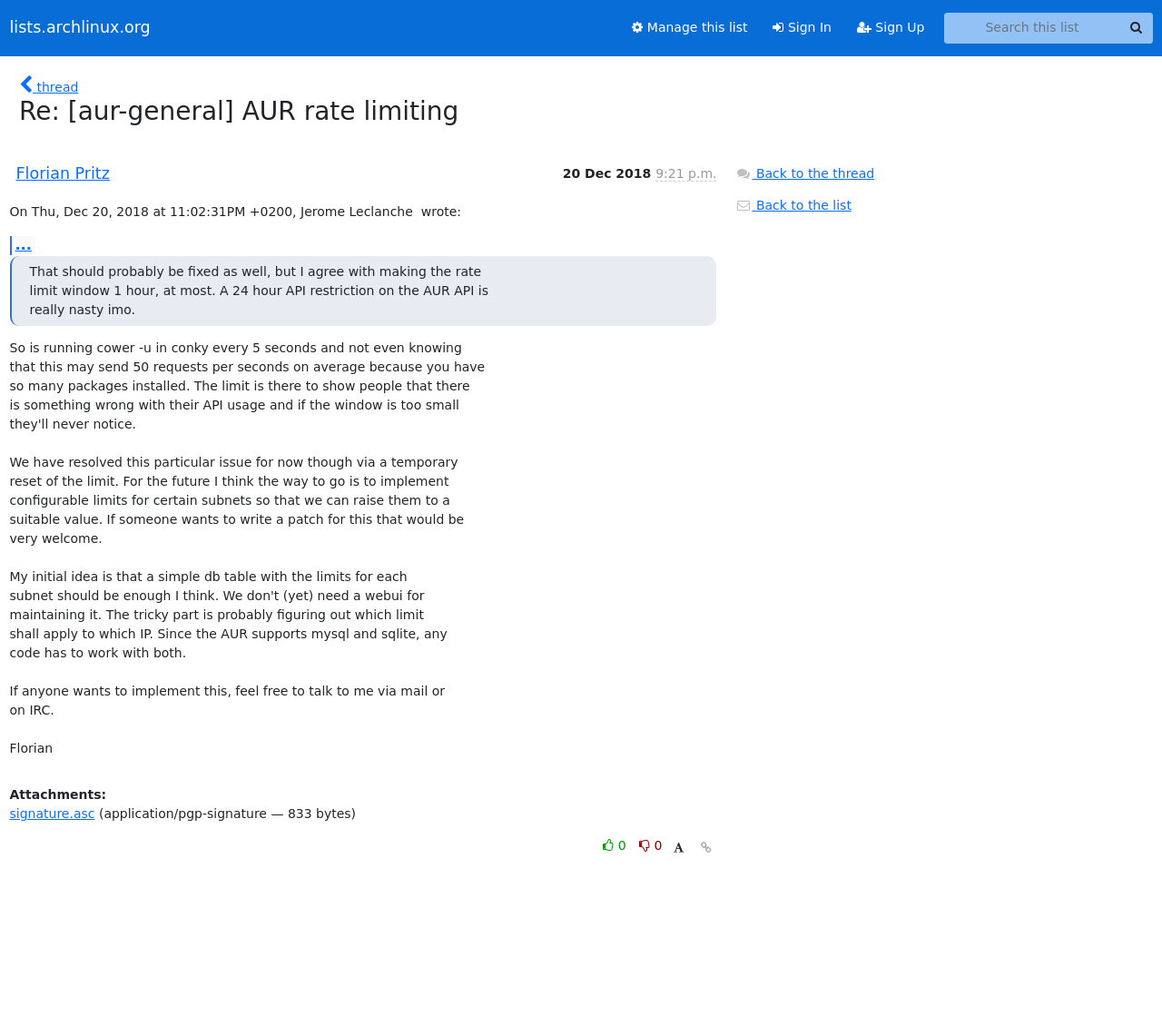Refer to the image and provide an in-depth answer to the question: 
How many likes does this thread have?

I found the number of likes by looking at the static text '0' which is located near the 'Like thread' link.